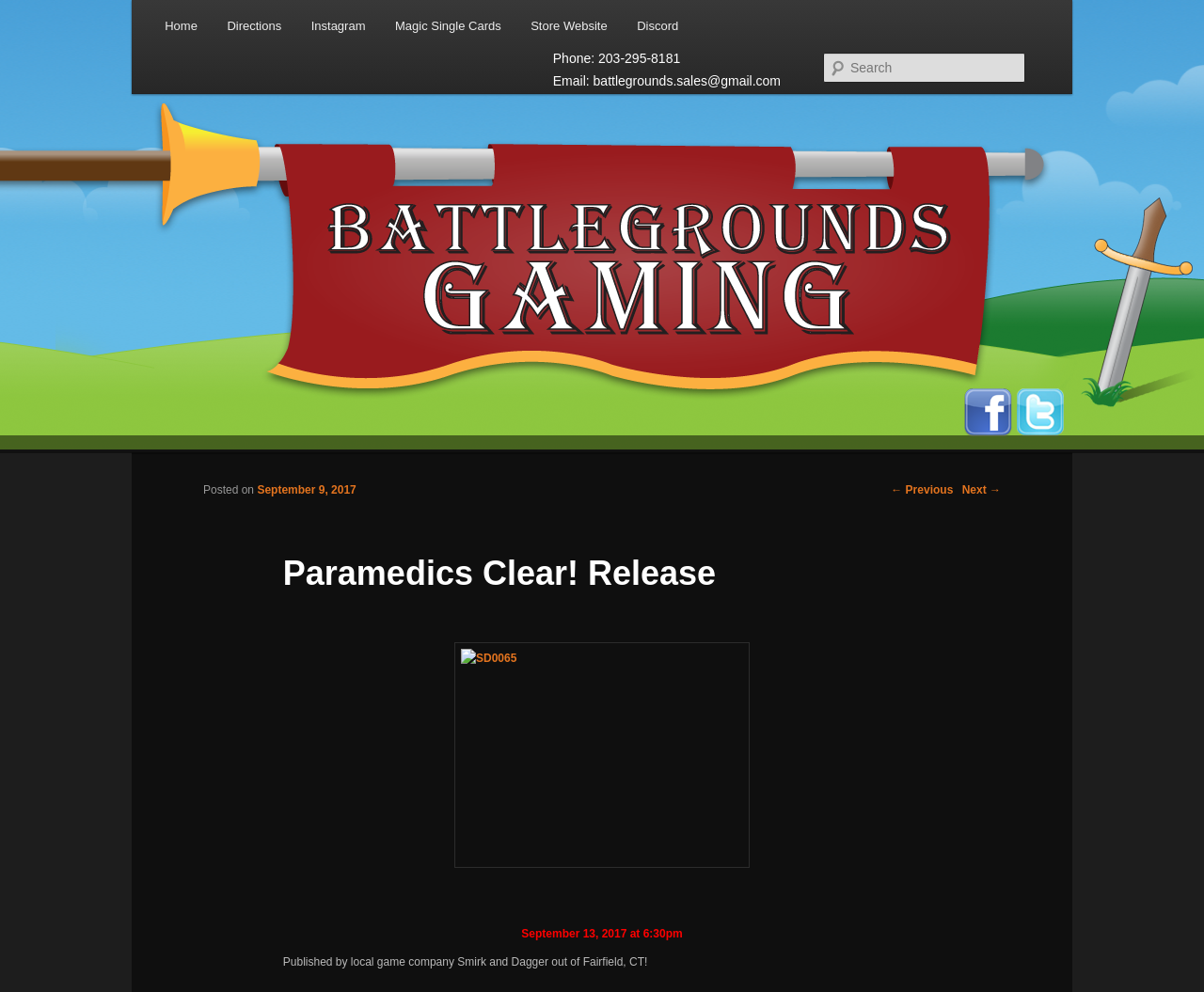Locate the bounding box coordinates of the area where you should click to accomplish the instruction: "Search for something".

[0.684, 0.053, 0.852, 0.084]